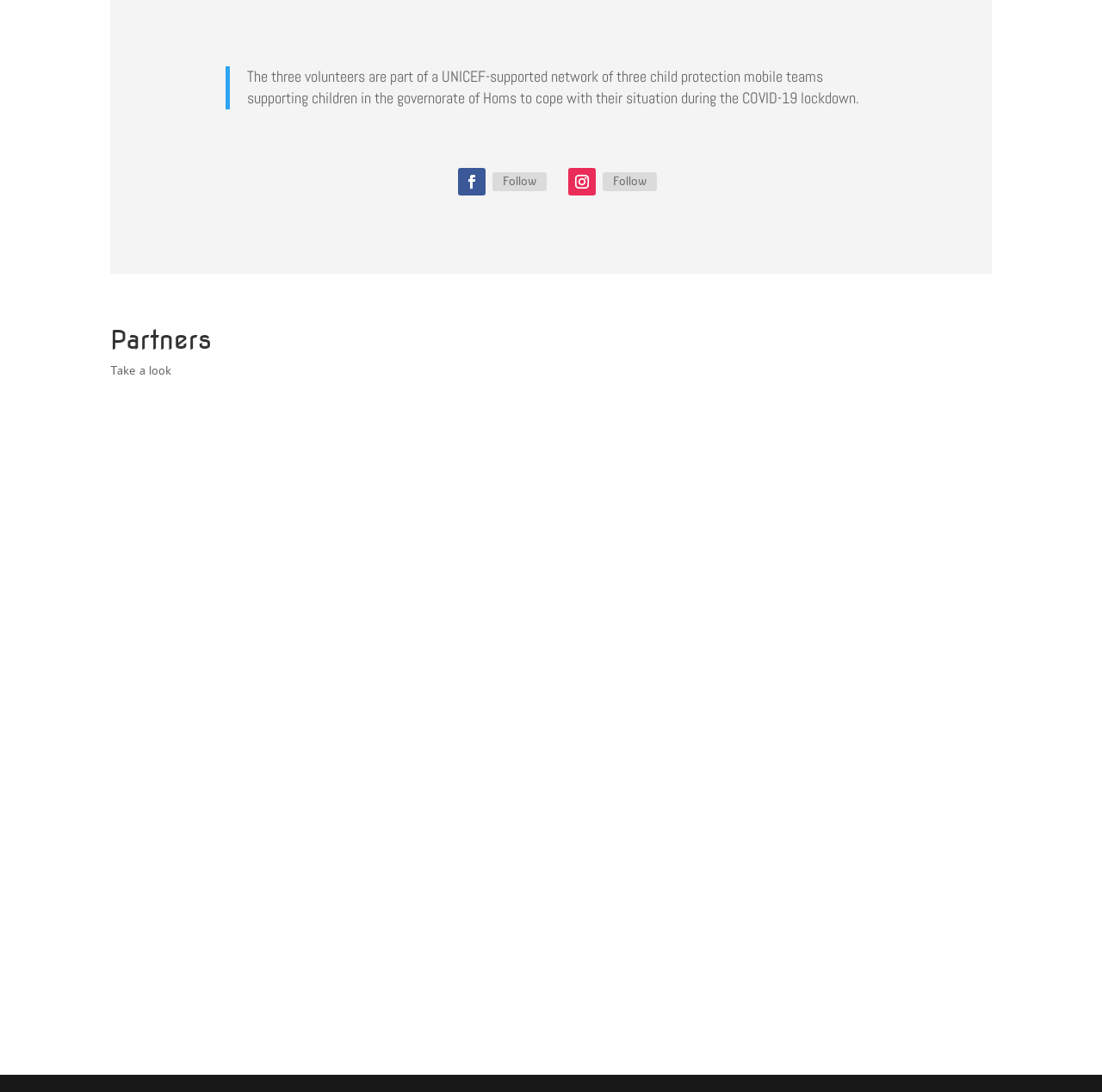Extract the bounding box coordinates of the UI element described by: "Xing". The coordinates should include four float numbers ranging from 0 to 1, e.g., [left, top, right, bottom].

None